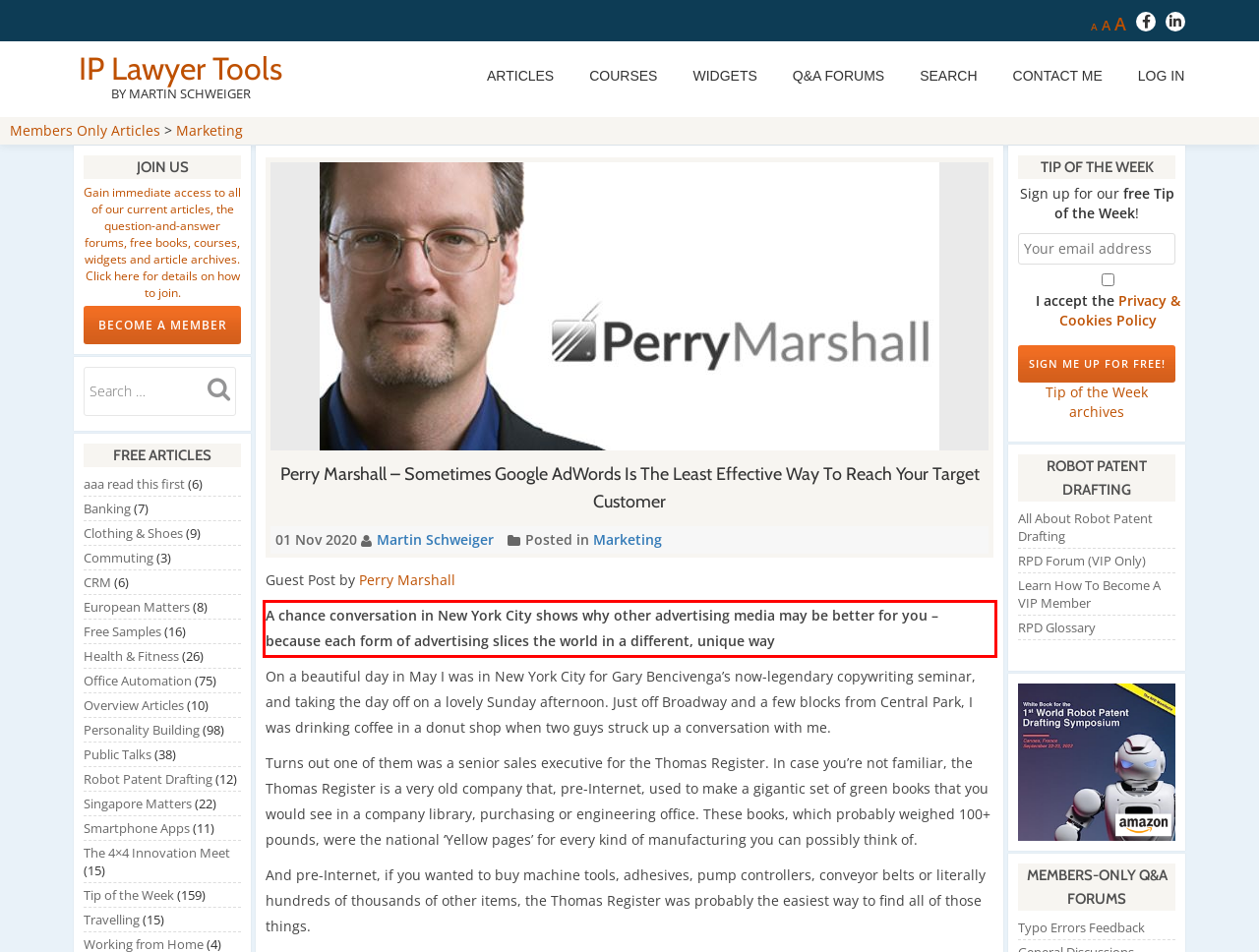Given a screenshot of a webpage, identify the red bounding box and perform OCR to recognize the text within that box.

A chance conversation in New York City shows why other advertising media may be better for you – because each form of advertising slices the world in a different, unique way